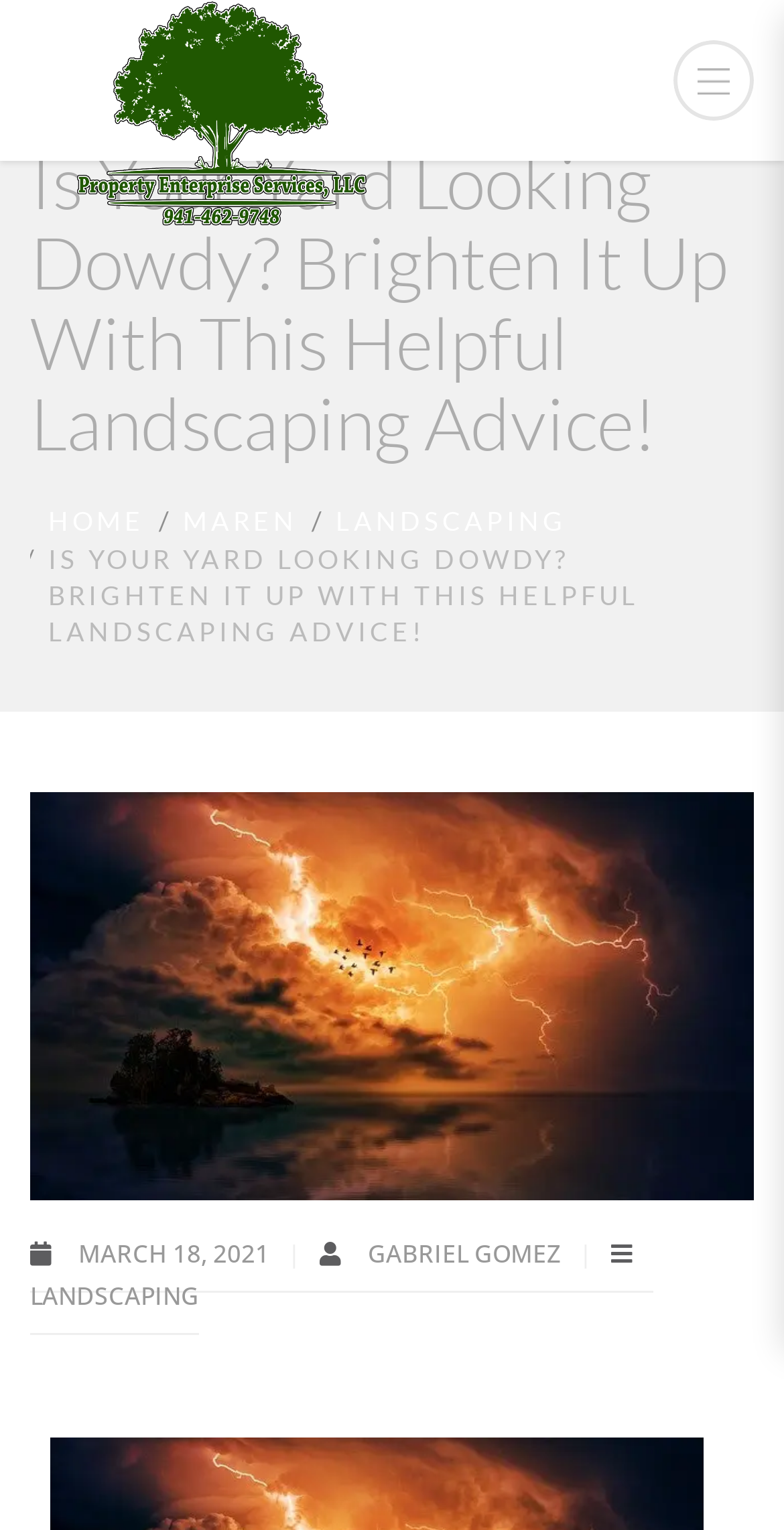Determine the bounding box coordinates of the UI element described by: "English".

None